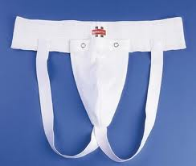Refer to the image and provide a thorough answer to this question:
What is the purpose of the pouch?

The pouch is designed to provide support and protection during physical activities, which is essential for young athletes participating in sports such as martial arts or team sports.